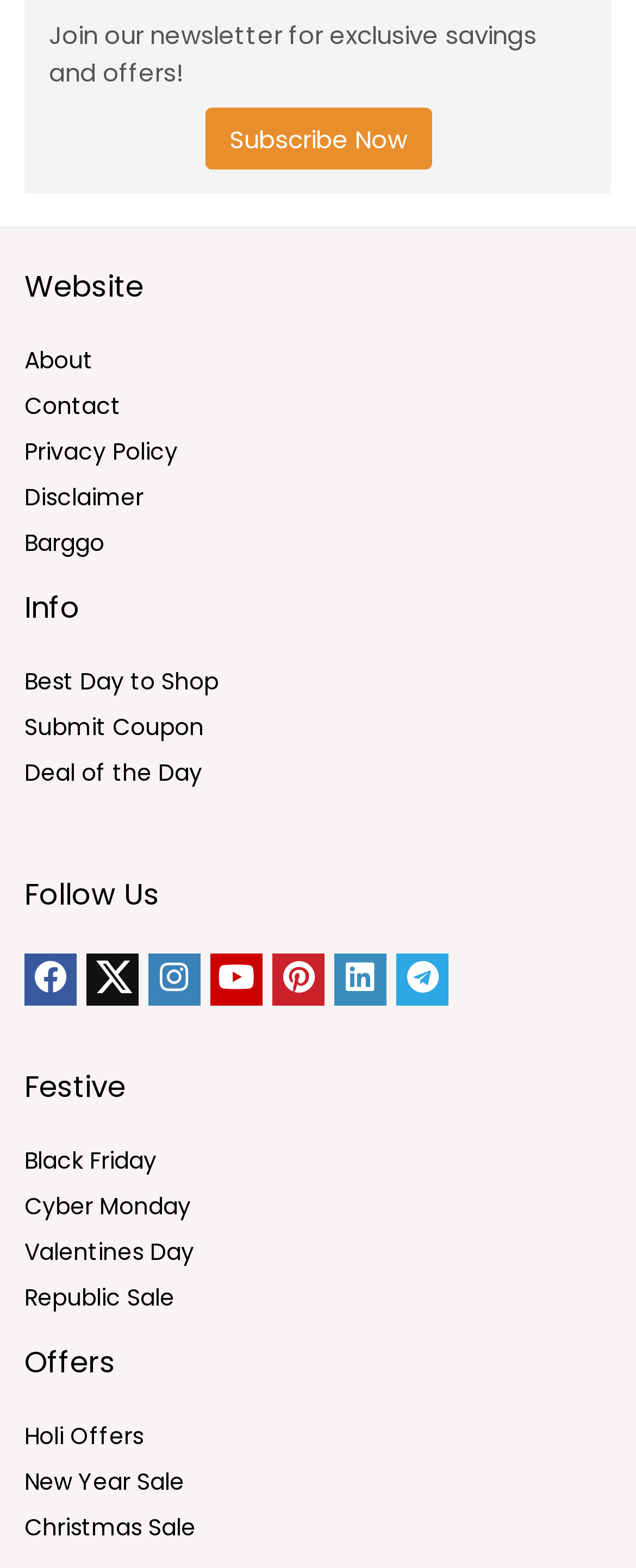Please mark the bounding box coordinates of the area that should be clicked to carry out the instruction: "Submit a coupon".

[0.038, 0.453, 0.321, 0.474]